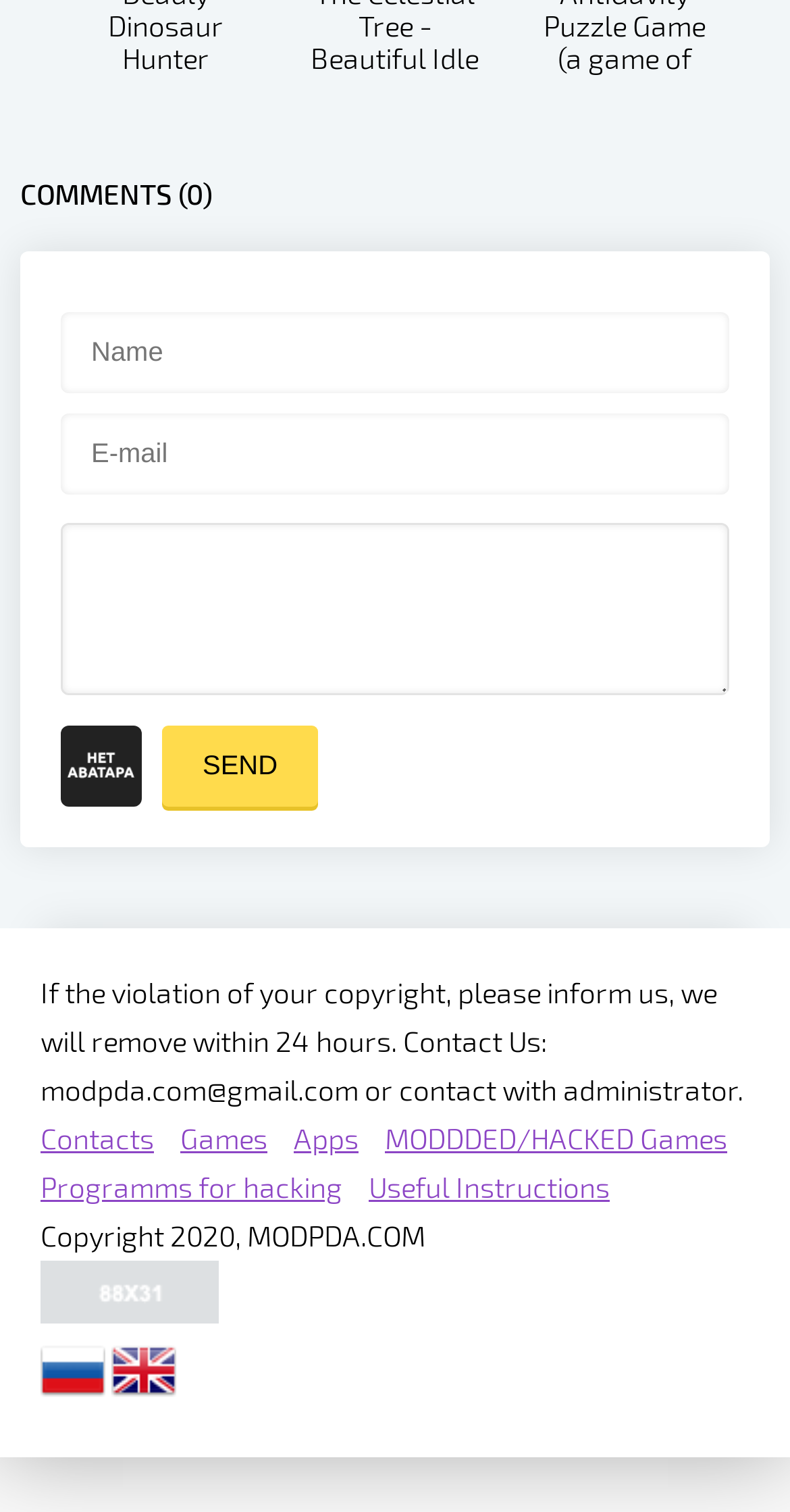Please specify the bounding box coordinates of the clickable region necessary for completing the following instruction: "Enter your name". The coordinates must consist of four float numbers between 0 and 1, i.e., [left, top, right, bottom].

[0.077, 0.207, 0.923, 0.26]